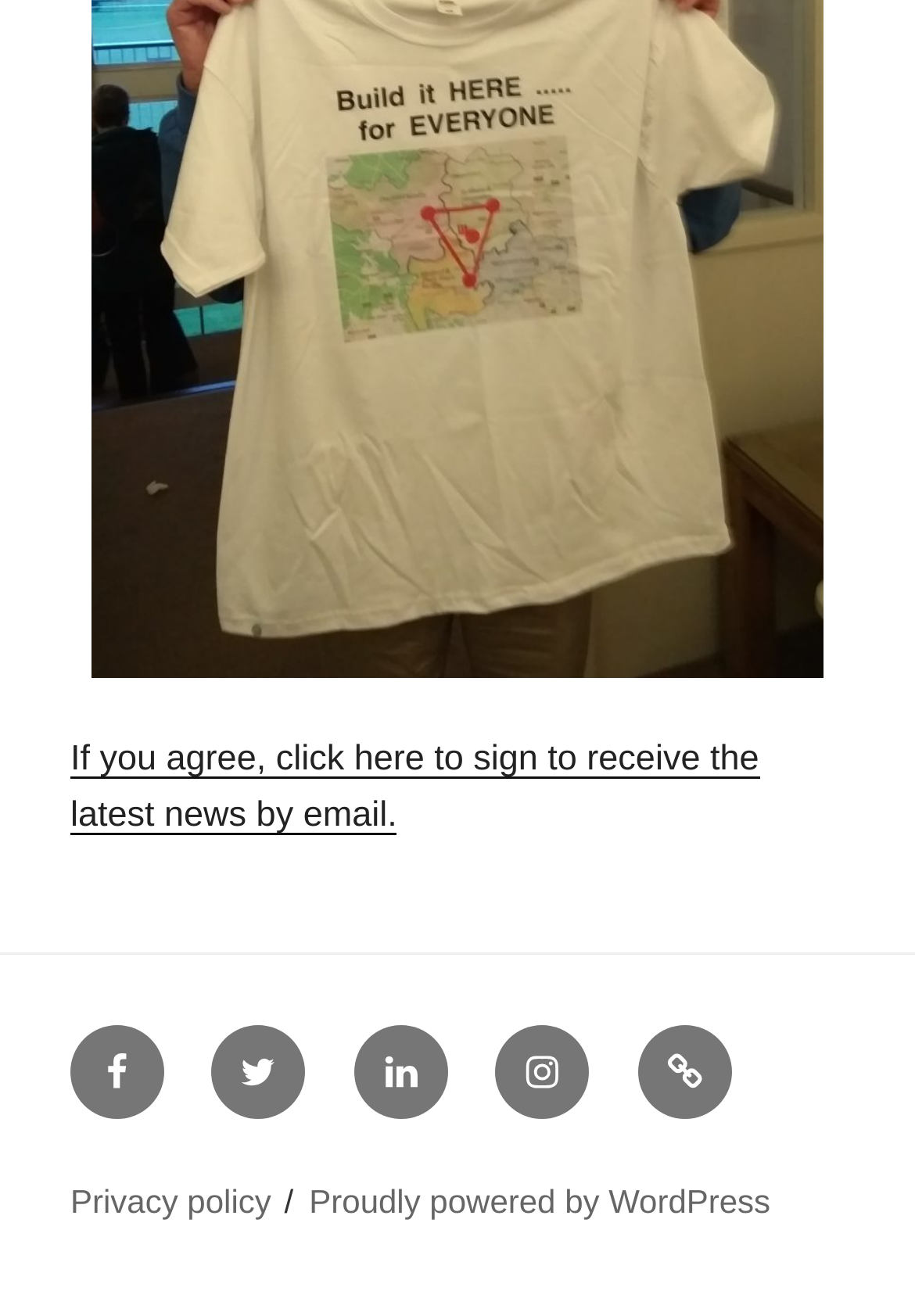Find the bounding box coordinates of the element to click in order to complete this instruction: "Visit Facebook". The bounding box coordinates must be four float numbers between 0 and 1, denoted as [left, top, right, bottom].

[0.077, 0.78, 0.179, 0.851]